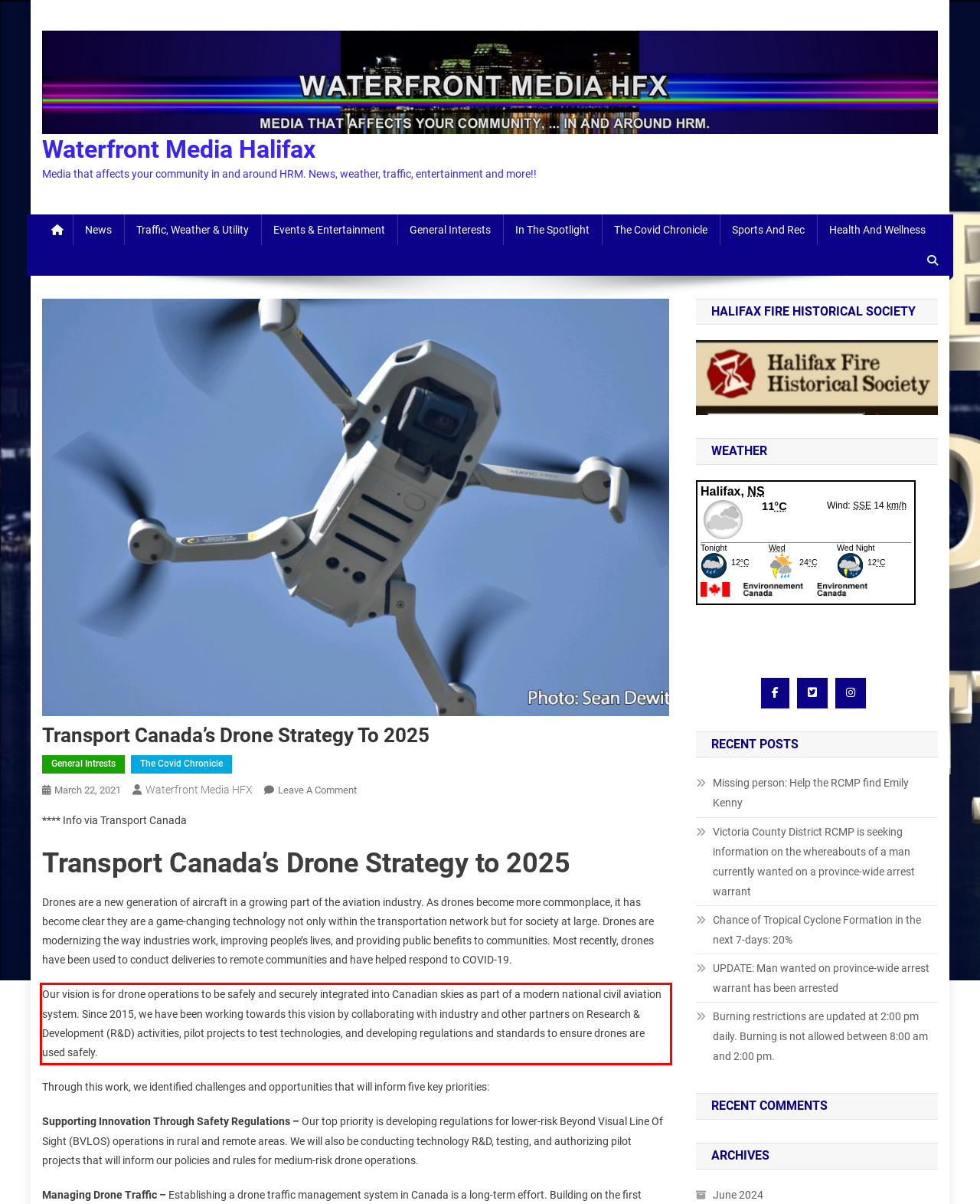Using the provided webpage screenshot, recognize the text content in the area marked by the red bounding box.

Our vision is for drone operations to be safely and securely integrated into Canadian skies as part of a modern national civil aviation system. Since 2015, we have been working towards this vision by collaborating with industry and other partners on Research & Development (R&D) activities, pilot projects to test technologies, and developing regulations and standards to ensure drones are used safely.